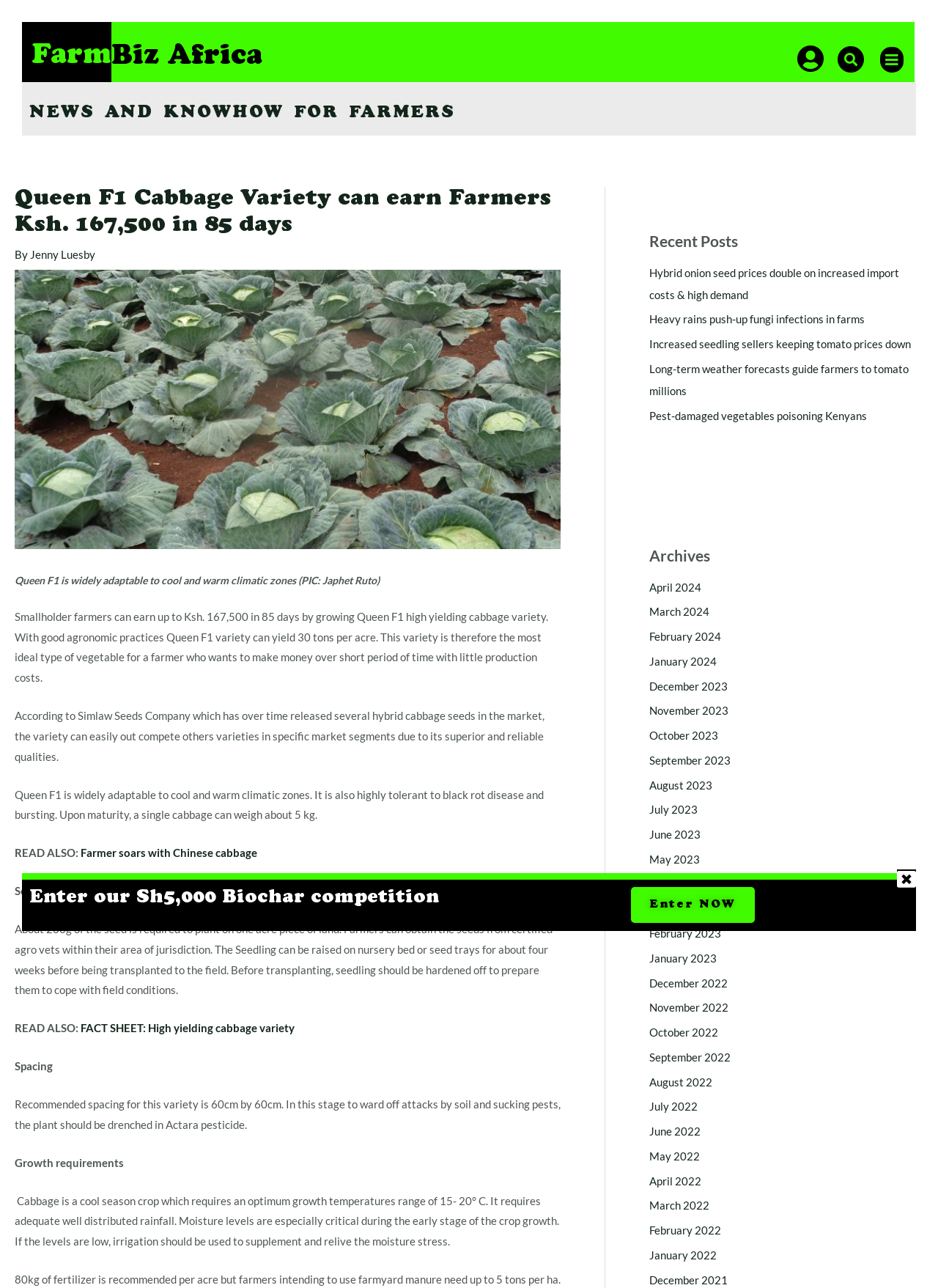Answer the question in one word or a short phrase:
How much fertilizer is recommended per acre?

80kg